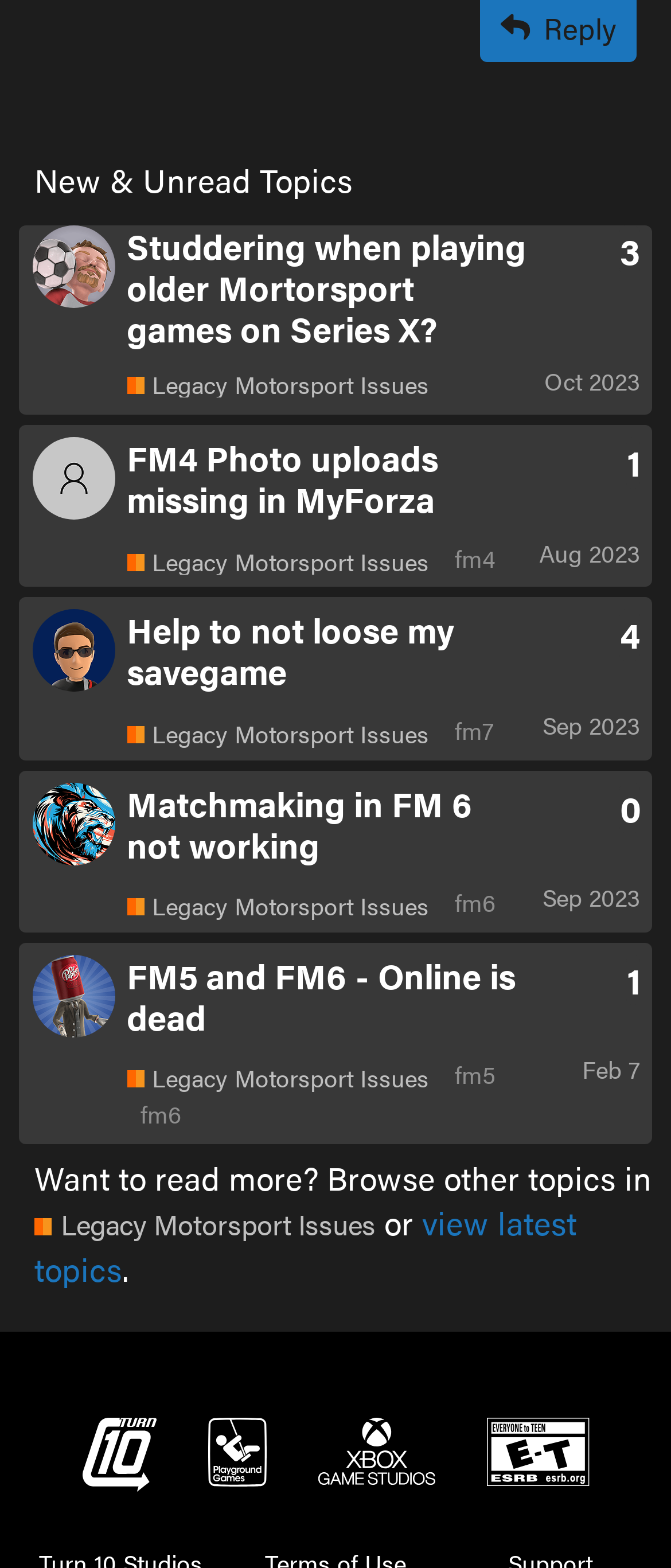Please indicate the bounding box coordinates of the element's region to be clicked to achieve the instruction: "View latest topics". Provide the coordinates as four float numbers between 0 and 1, i.e., [left, top, right, bottom].

[0.051, 0.765, 0.86, 0.823]